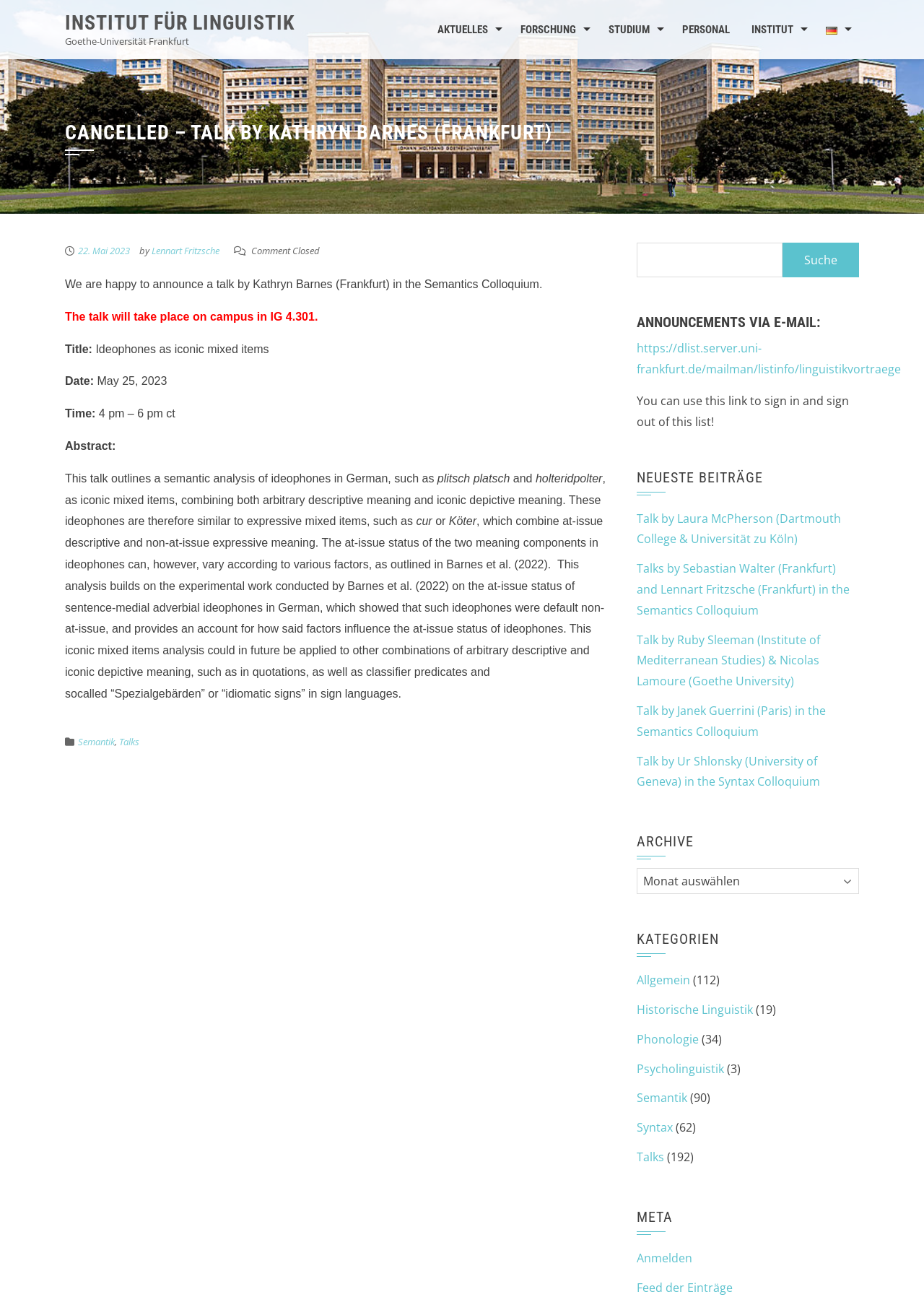Find the bounding box coordinates for the element that must be clicked to complete the instruction: "Search for something". The coordinates should be four float numbers between 0 and 1, indicated as [left, top, right, bottom].

[0.689, 0.185, 0.847, 0.212]